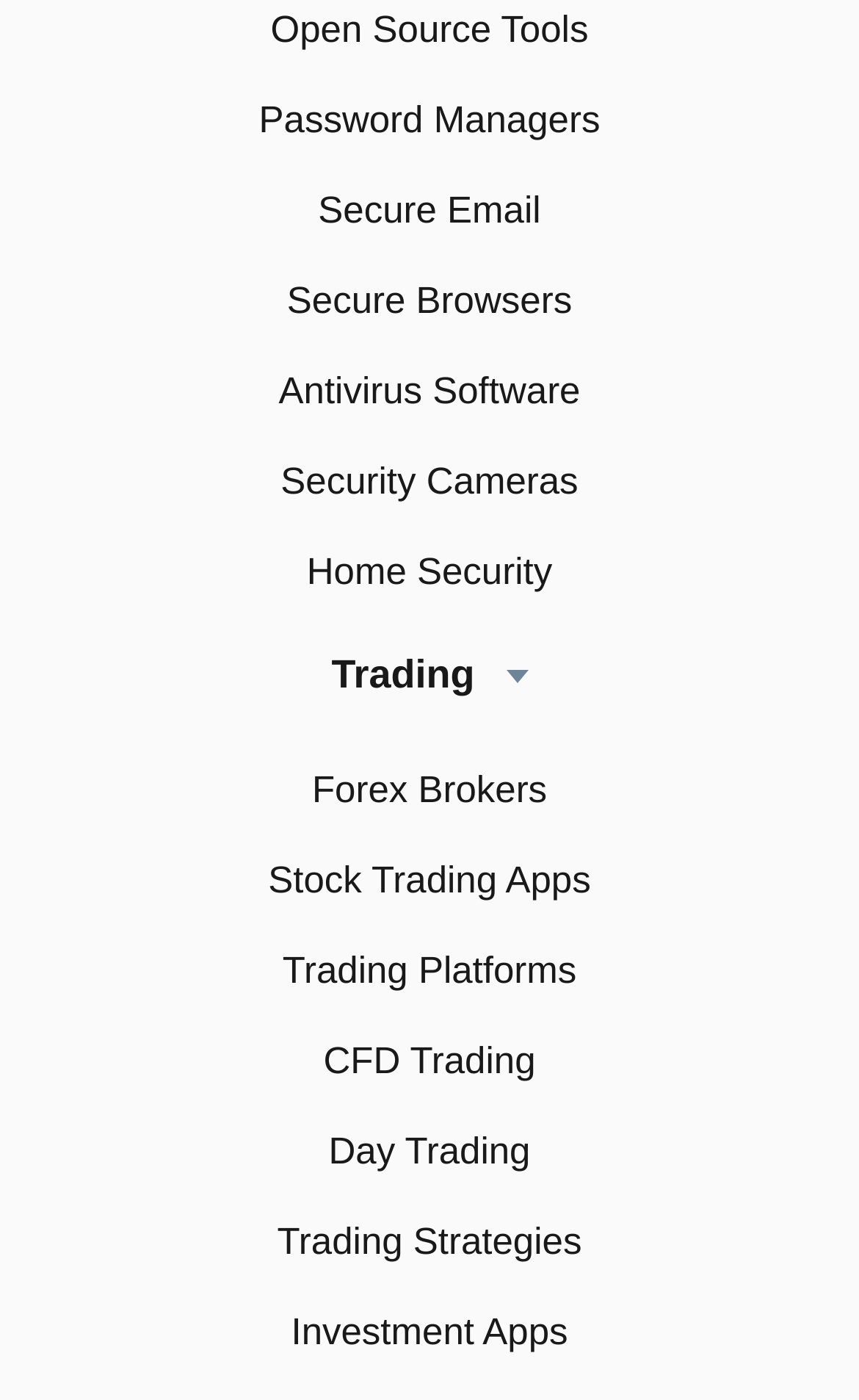Answer succinctly with a single word or phrase:
How many links are there on the webpage in total?

15